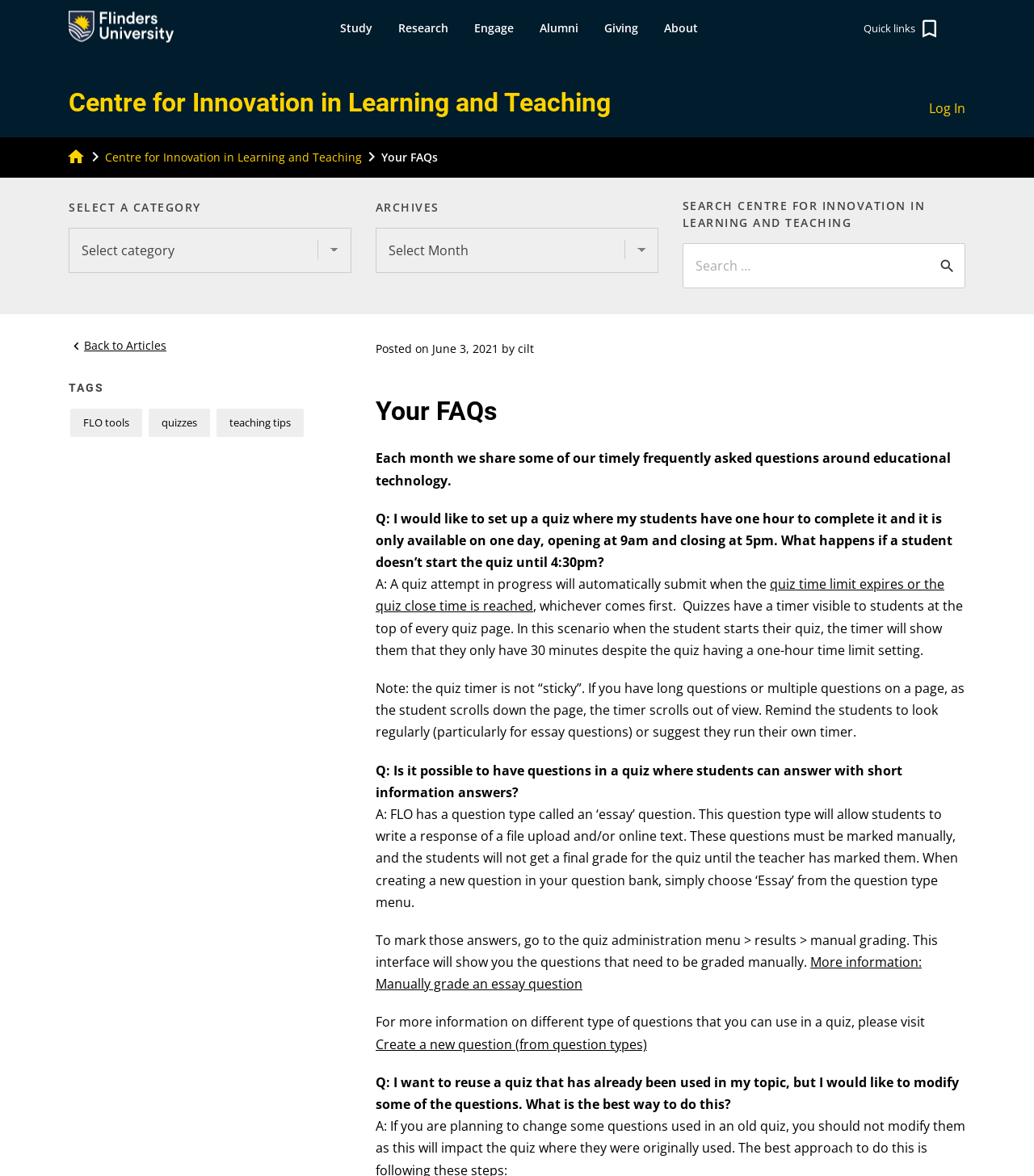What is the headline of the webpage?

Centre for Innovation in Learning and Teaching